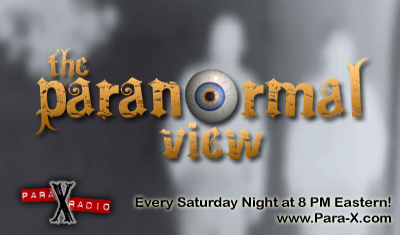Create a detailed narrative of what is happening in the image.

The image features the promotional banner for "The Paranormal View," a radio show that delves into supernatural topics. The title "the paranormal view" is prominently displayed in large, stylized letters, with an intriguing eye graphic at its center, suggesting themes of observation and mystery. Below the title, the text specifies that the show airs every Saturday night at 8 PM Eastern Time, offering listeners a set time to tune in. The background features a blurred monochromatic design, enhancing the eerie, mysterious theme of the show. In the lower left corner, the logo for "Para-X Radio" is displayed, indicating the network that broadcasts the show, along with the website URL, www.Para-X.com, encouraging fans to engage further. The overall design conveys a sense of the uncanny, perfect for a show centered around paranormal discussions.